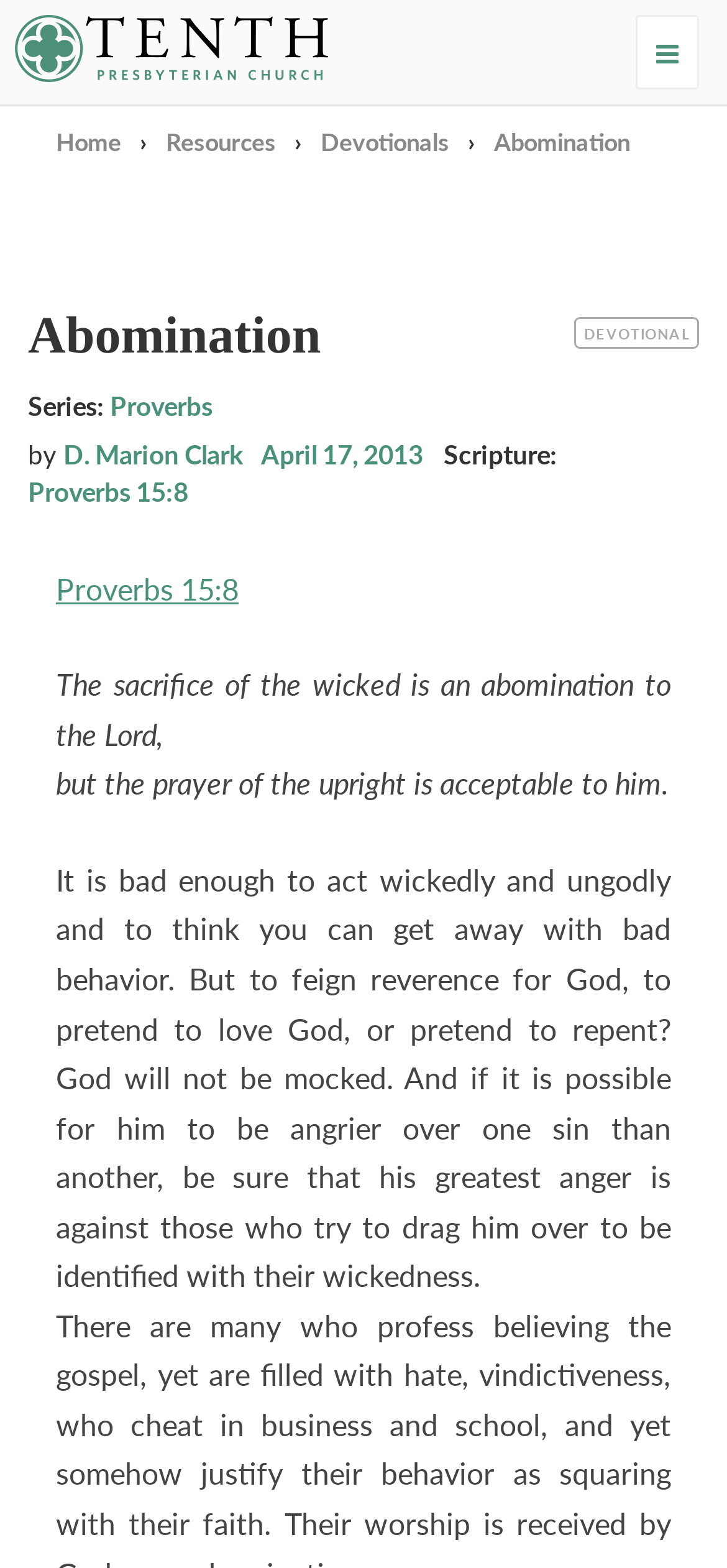Give a short answer to this question using one word or a phrase:
What is the name of the church?

Tenth Presbyterian Church